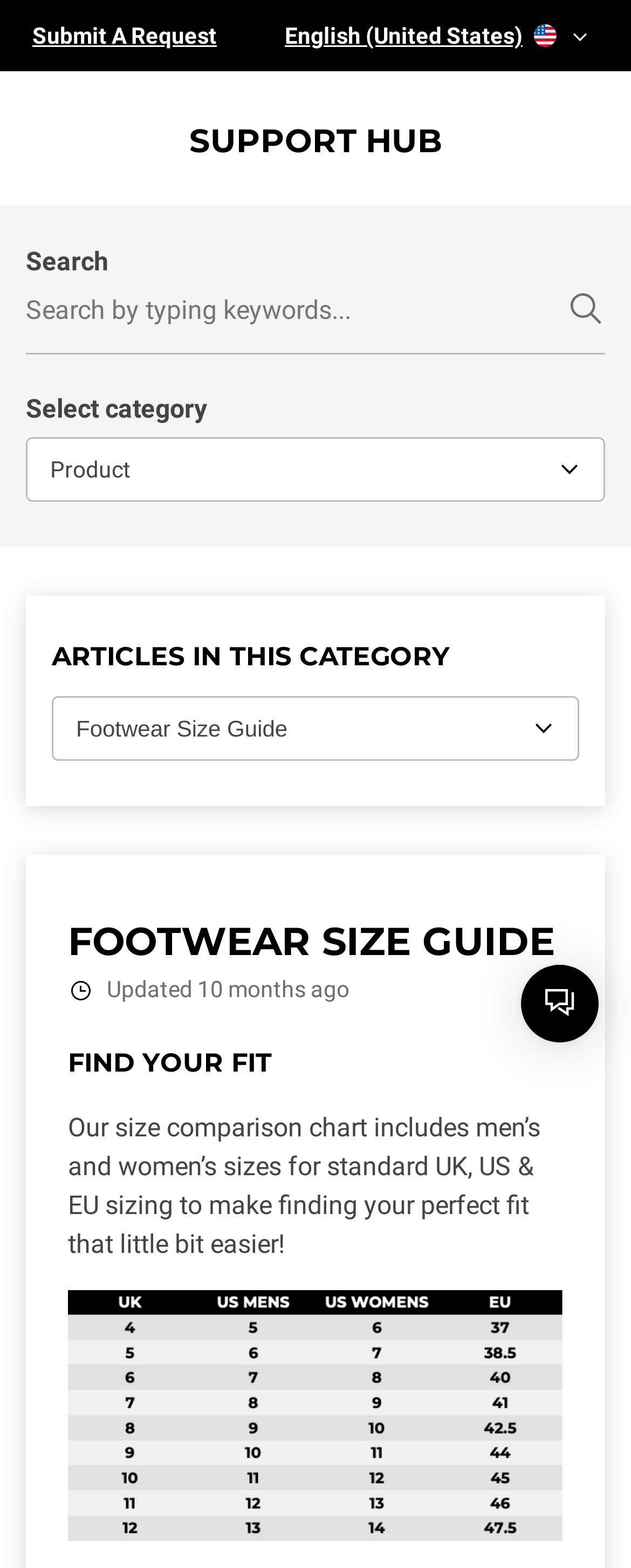Given the content of the image, can you provide a detailed answer to the question?
What is the topic of the 'FOOTWEAR SIZE GUIDE' section?

I found a heading 'FOOTWEAR SIZE GUIDE' followed by a size comparison chart and an image of footwear, which suggests that this section provides a guide for finding the perfect fit for footwear, including men's and women's sizes for standard UK, US, and EU sizing.